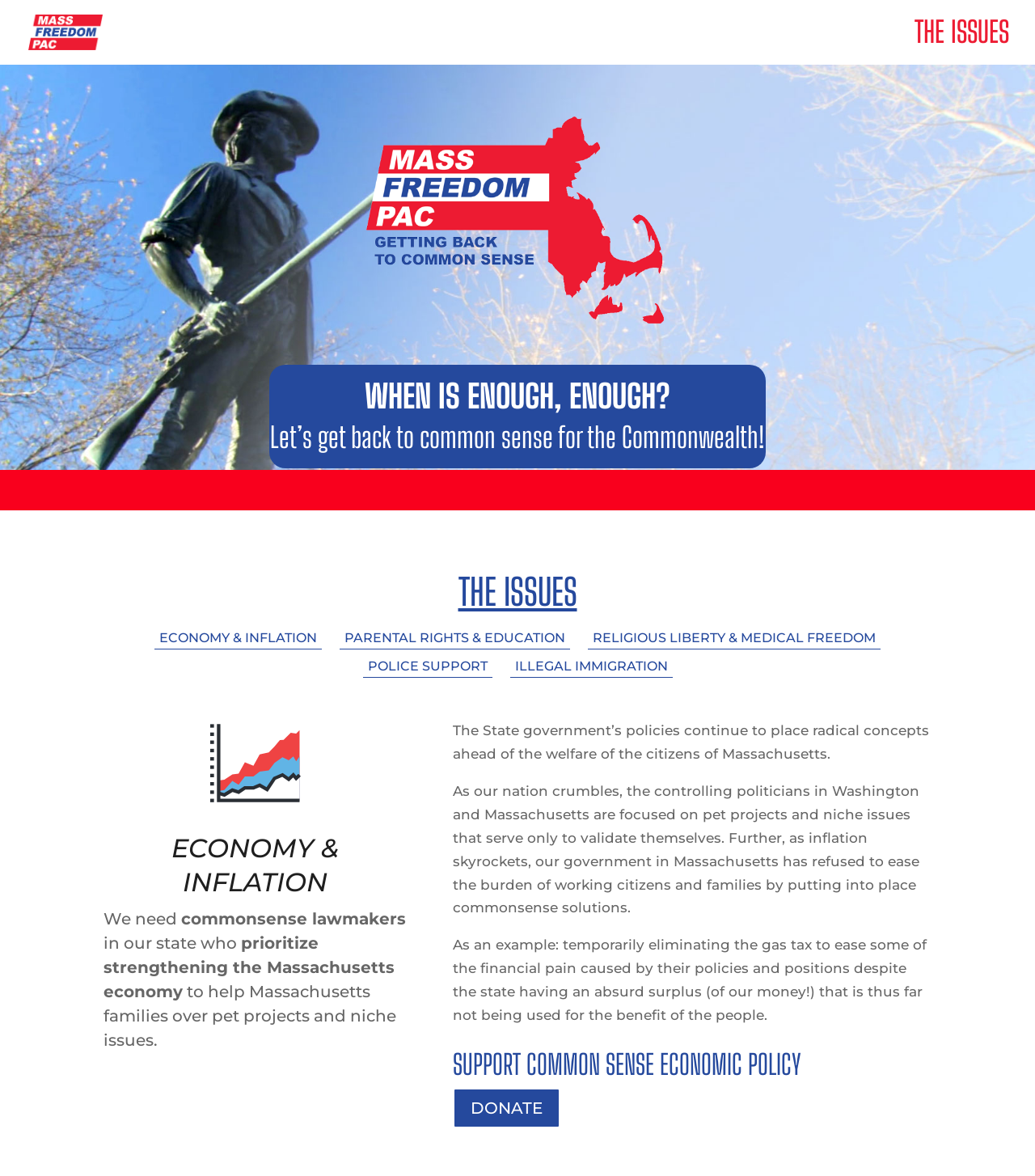Pinpoint the bounding box coordinates of the element you need to click to execute the following instruction: "Read about parental rights and education". The bounding box should be represented by four float numbers between 0 and 1, in the format [left, top, right, bottom].

[0.328, 0.534, 0.551, 0.552]